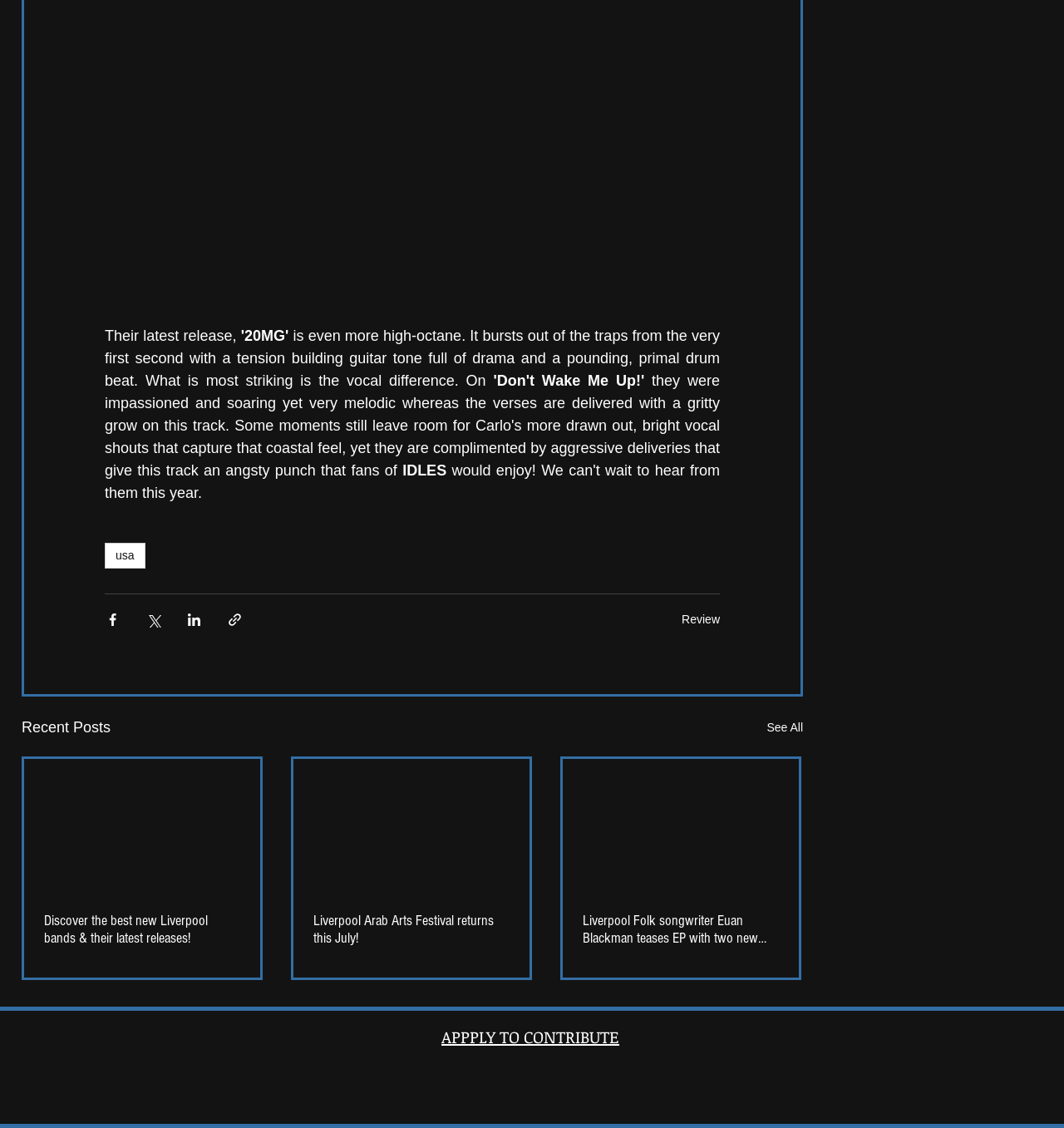Find the bounding box coordinates for the UI element whose description is: "Review". The coordinates should be four float numbers between 0 and 1, in the format [left, top, right, bottom].

[0.641, 0.543, 0.677, 0.555]